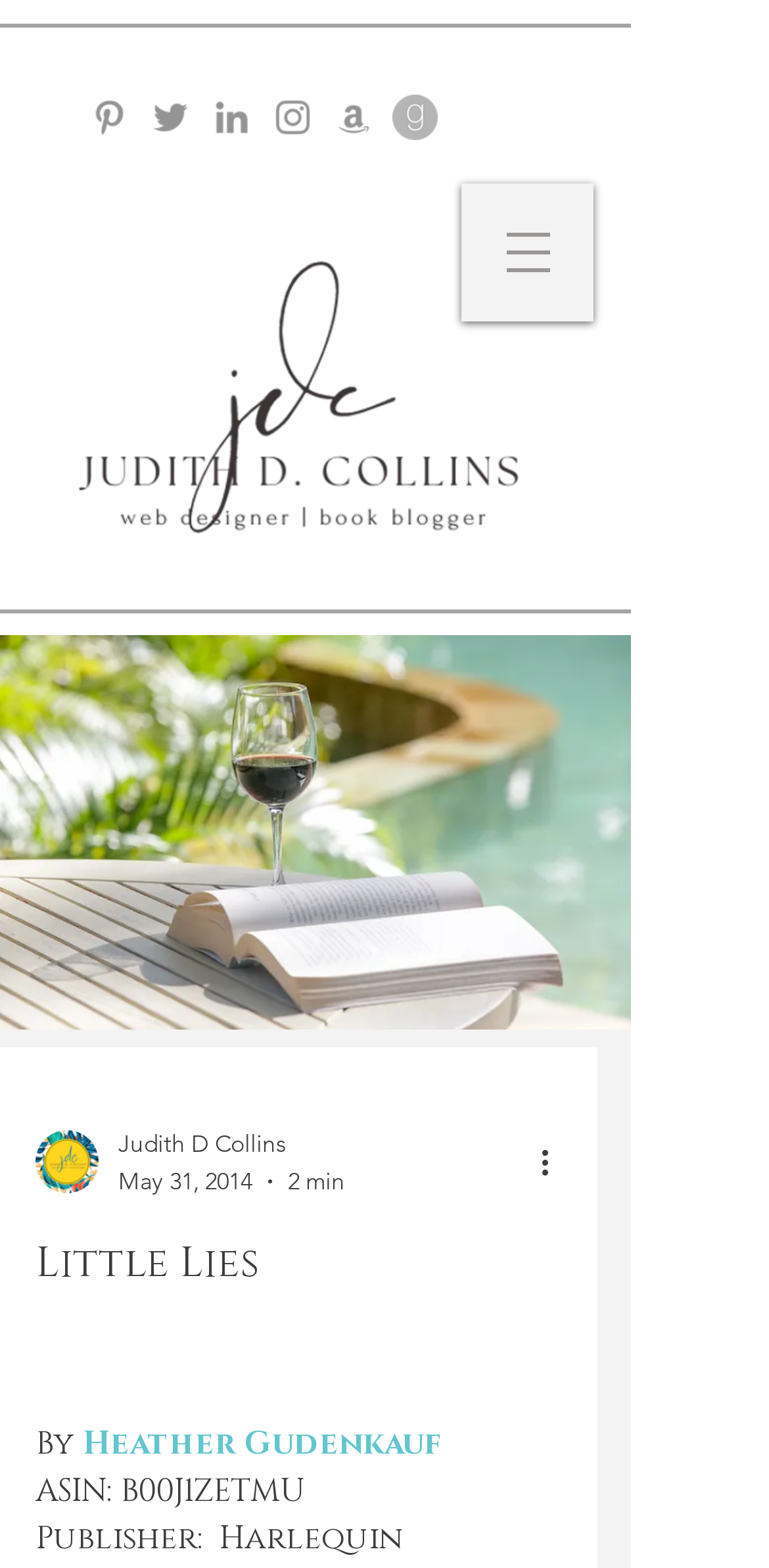Answer the question in a single word or phrase:
What is the author of the book 'Little Lies'?

Heather Gudenkauf